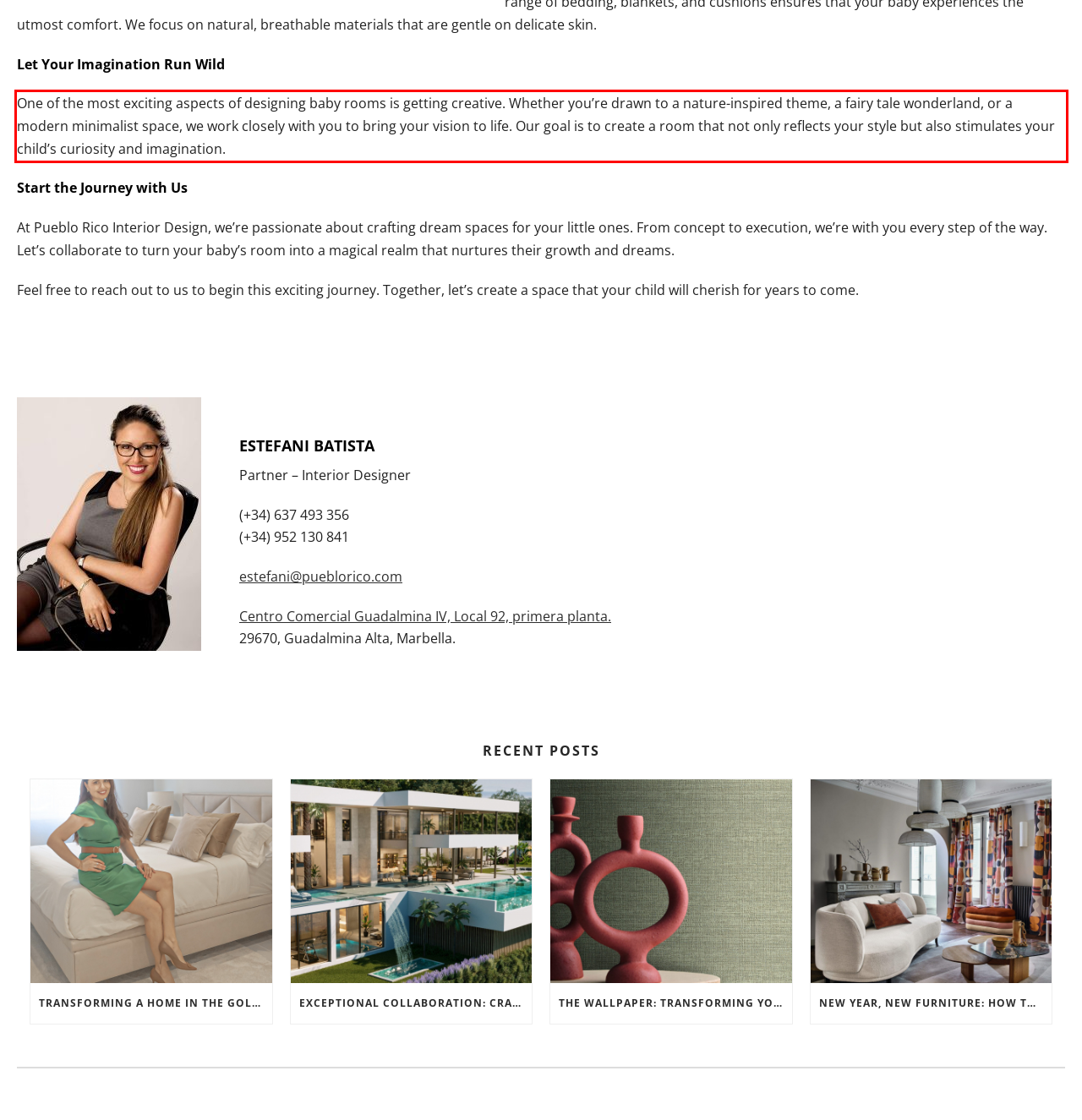Please examine the screenshot of the webpage and read the text present within the red rectangle bounding box.

One of the most exciting aspects of designing baby rooms is getting creative. Whether you’re drawn to a nature-inspired theme, a fairy tale wonderland, or a modern minimalist space, we work closely with you to bring your vision to life. Our goal is to create a room that not only reflects your style but also stimulates your child’s curiosity and imagination.